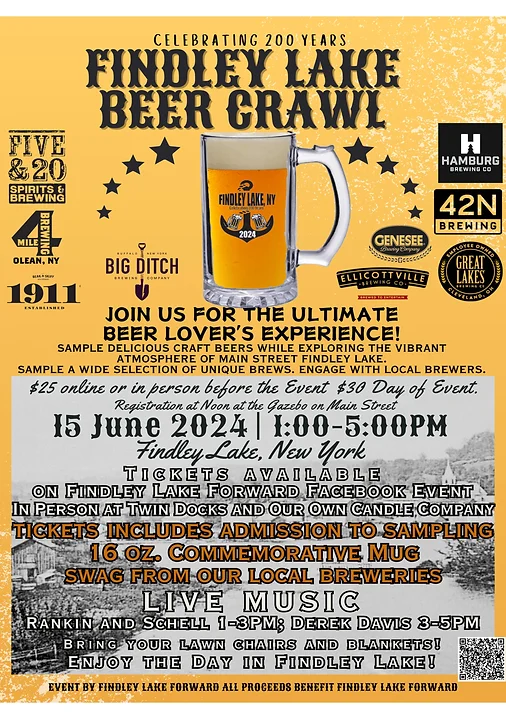Who is performing live music from 3 PM to 5 PM?
Based on the visual information, provide a detailed and comprehensive answer.

The caption states that there will be live music featuring 'Rankin and Schell from 1 PM to 3 PM' and 'Derek Davis from 3 PM to 5 PM', so Derek Davis is performing during the later time slot.